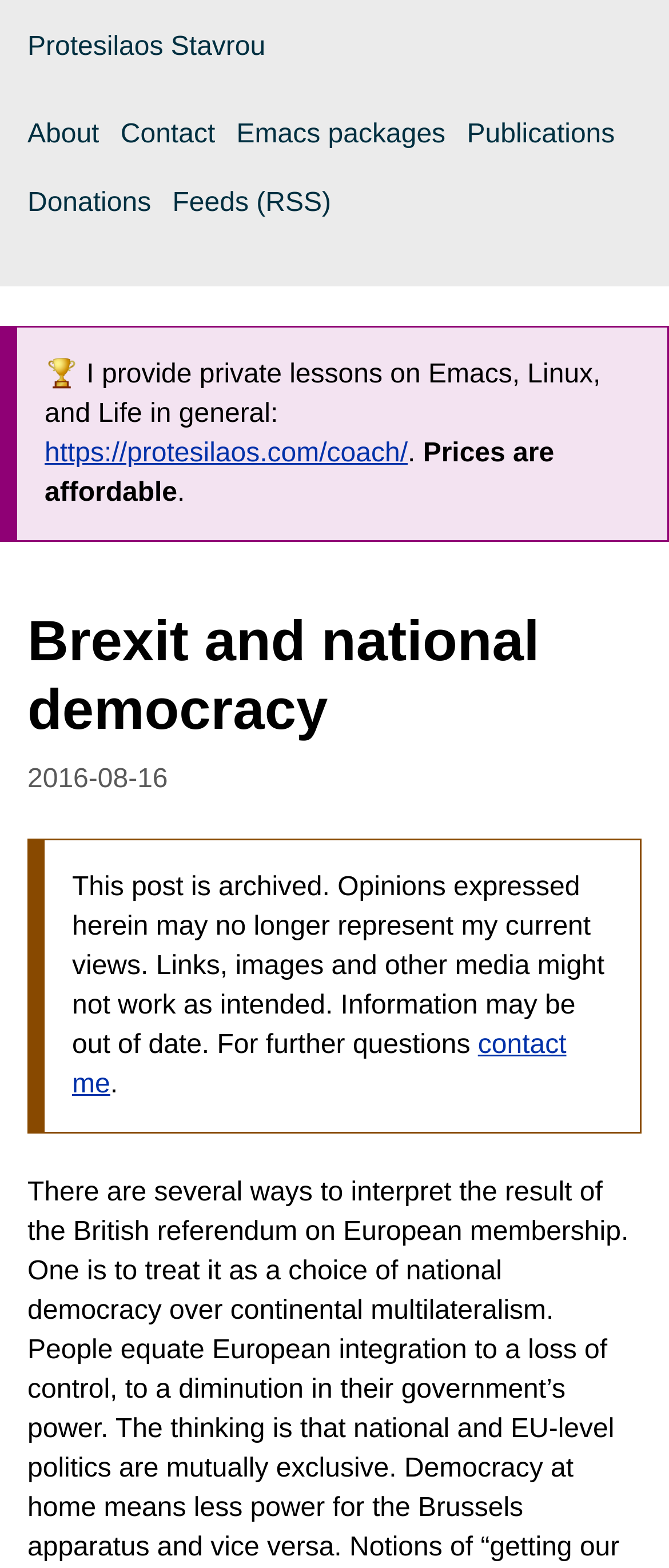What is the topic of the post?
Using the information from the image, answer the question thoroughly.

The topic of the post is found in the heading 'Brexit and national democracy', which is located below the navigation menu. This heading is likely the title of the post, and it indicates that the topic is related to Brexit and national democracy.